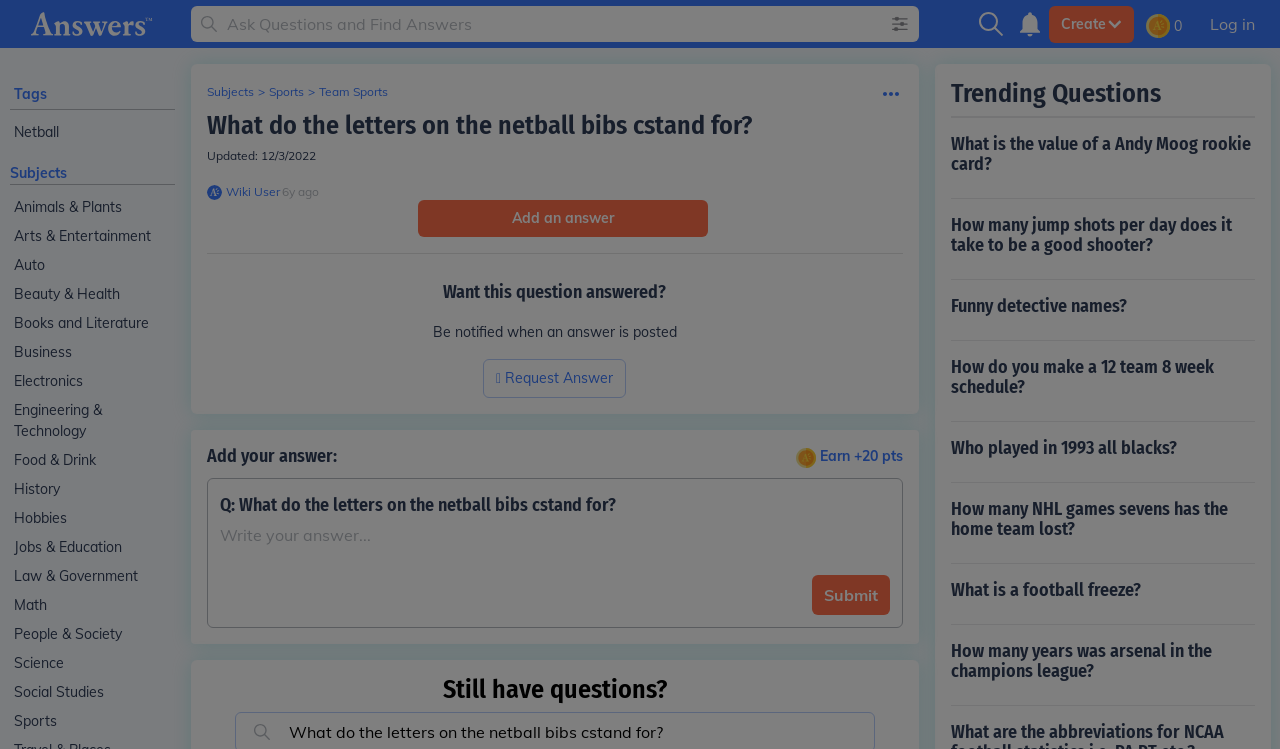Locate the bounding box coordinates of the area that needs to be clicked to fulfill the following instruction: "Log in to your account". The coordinates should be in the format of four float numbers between 0 and 1, namely [left, top, right, bottom].

[0.939, 0.011, 0.986, 0.053]